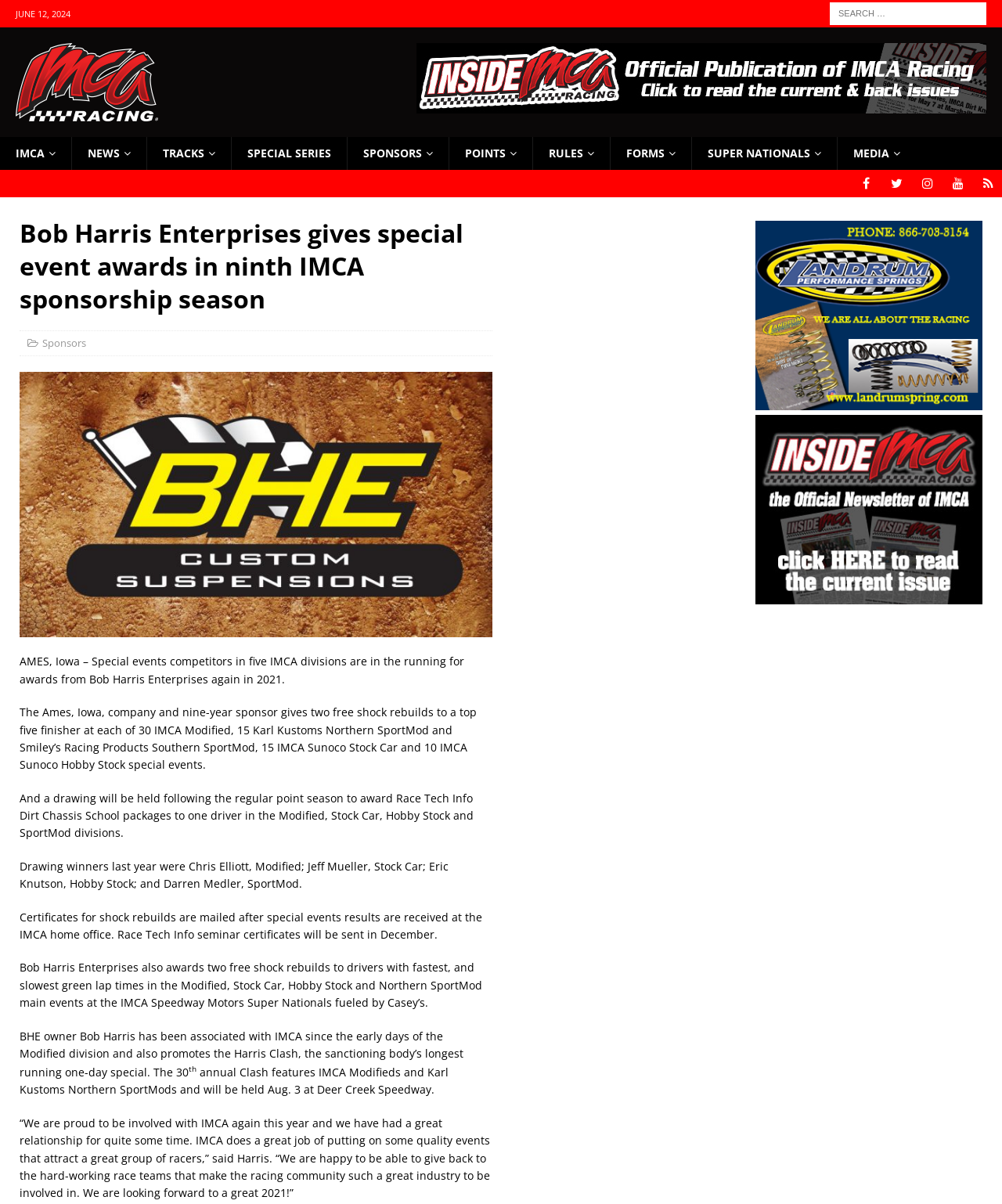Can you find the bounding box coordinates for the UI element given this description: "Special Series"? Provide the coordinates as four float numbers between 0 and 1: [left, top, right, bottom].

[0.23, 0.114, 0.346, 0.141]